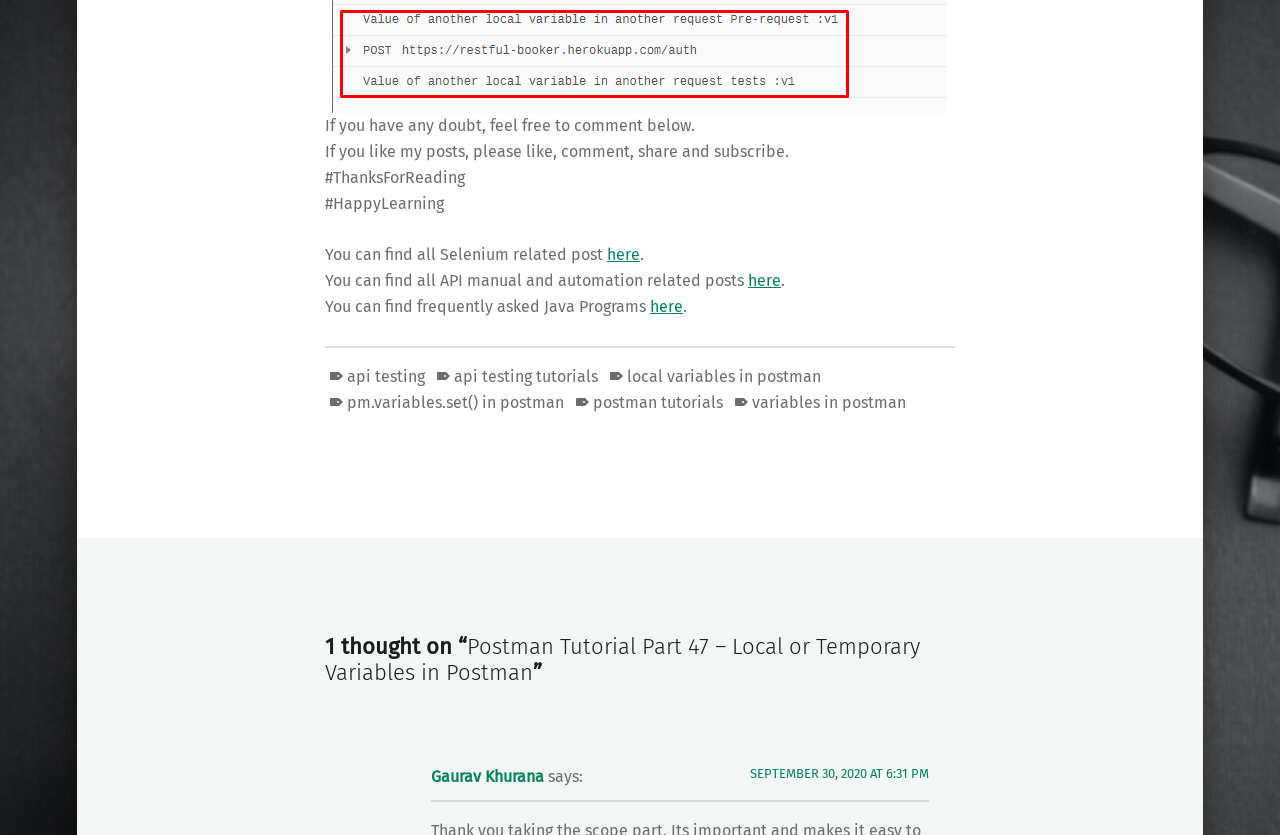Locate the bounding box coordinates of the area you need to click to fulfill this instruction: 'click on 'here' to find Selenium related posts'. The coordinates must be in the form of four float numbers ranging from 0 to 1: [left, top, right, bottom].

[0.474, 0.294, 0.5, 0.317]